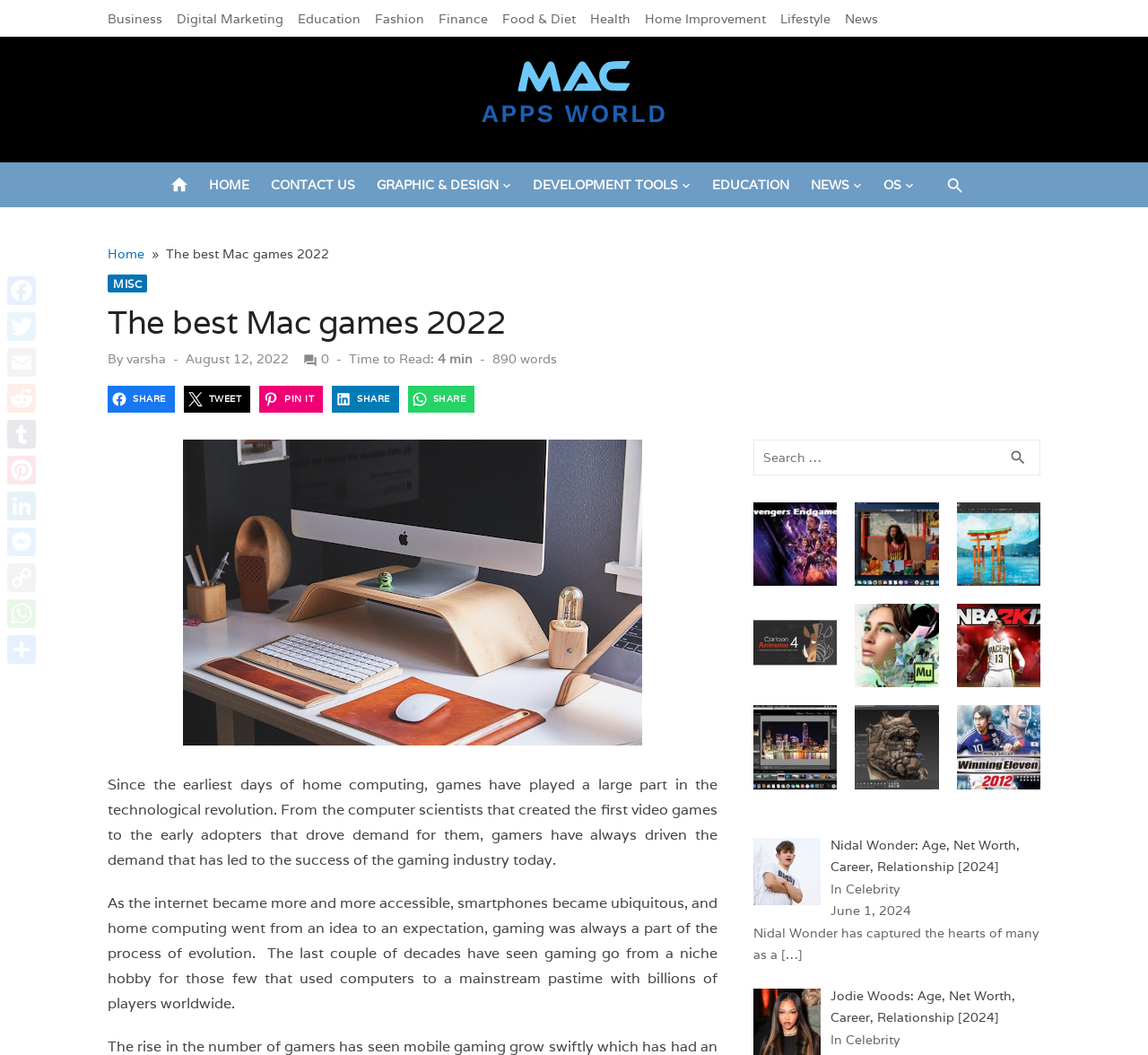Specify the bounding box coordinates of the area to click in order to follow the given instruction: "Read the article about Avengers Endgame."

[0.656, 0.476, 0.729, 0.555]